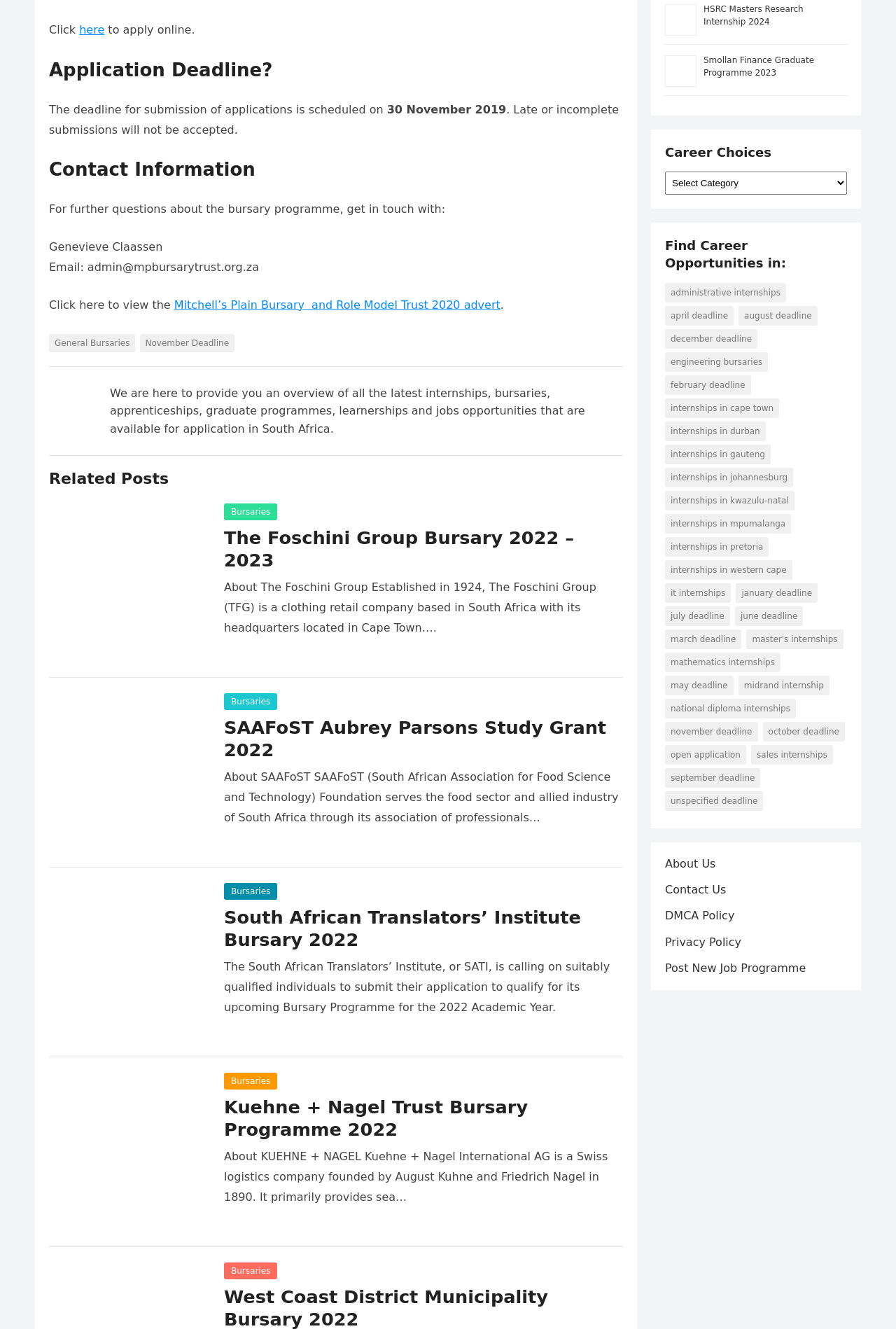What is the name of the trust that offers the bursary programme?
Can you provide an in-depth and detailed response to the question?

The name of the trust that offers the bursary programme is mentioned in the link 'Mitchell’s Plain Bursary and Role Model Trust 2020 advert'.